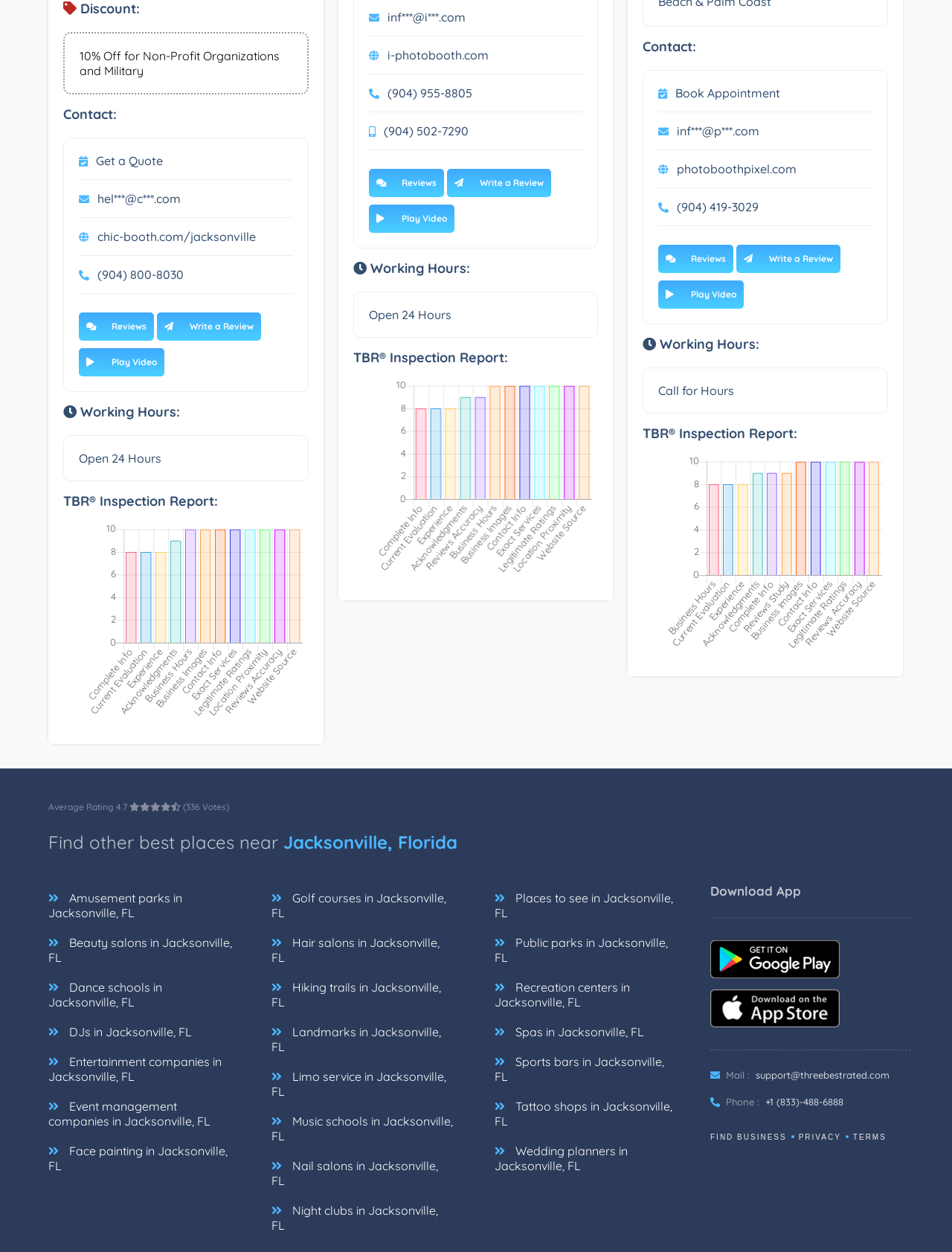Could you specify the bounding box coordinates for the clickable section to complete the following instruction: "Download the app"?

[0.746, 0.765, 0.89, 0.774]